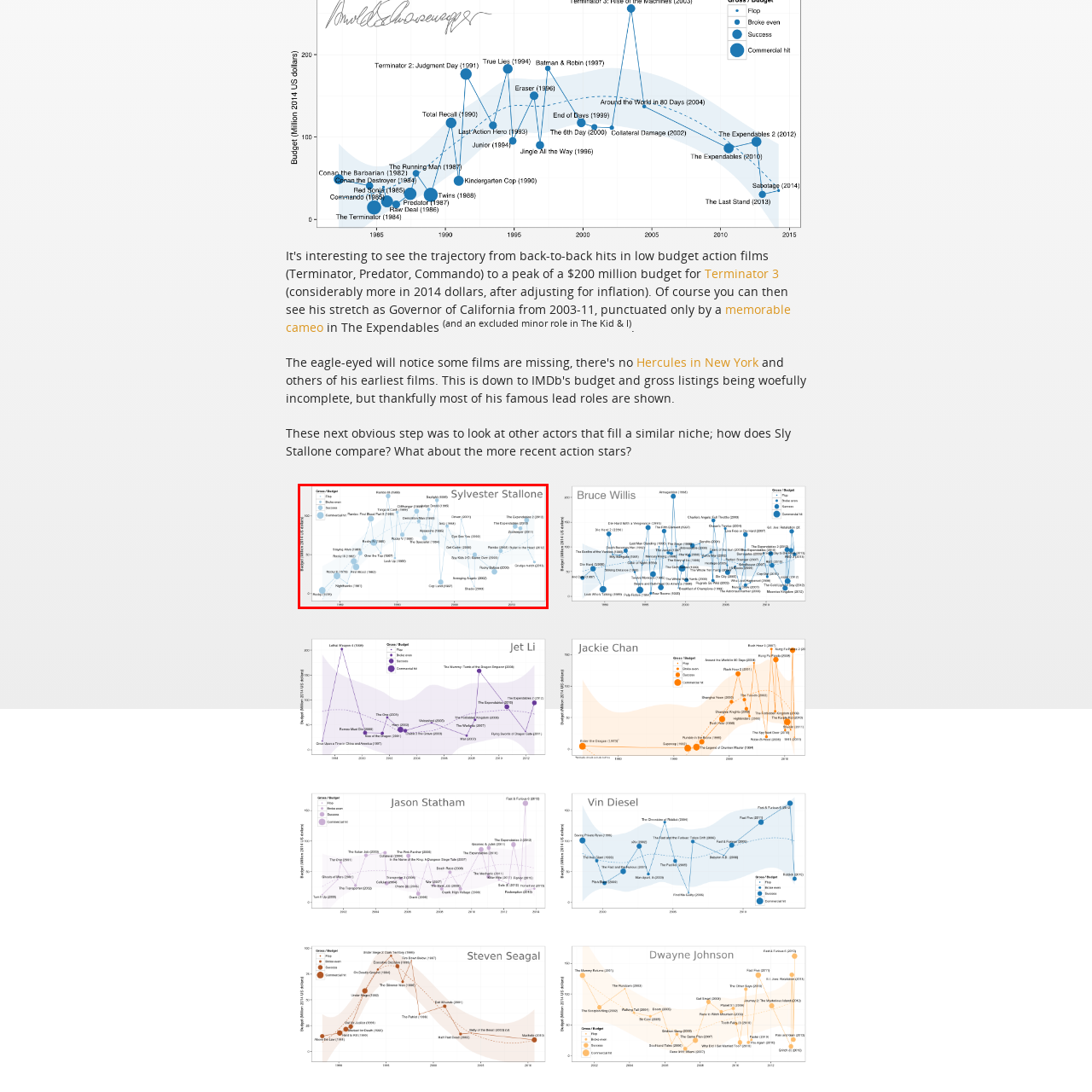Write a detailed description of the image enclosed in the red-bordered box.

The image presents a data visualization chart titled "Sylvester Stallone," showcasing the financial performance of Stallone's films over time. The chart illustrates the relationship between the budget and box office revenue of various movies in which he starred, providing insights into his cinematic success from his debut up to more recent releases. 

Multiple data points represent individual films, marked with blue circles, indicating their budgets and corresponding box office earnings, adjusted for inflation to reflect values from 2014. Notable films such as "Rocky," "Rambo: First Blood Part II," and "The Expendables" are highlighted, showing their financial trajectories. The horizontal axis lists the years ranging from the 1970s to 2020, while the vertical axis indicates revenue in millions, allowing for a clear comparison of Stallone’s career earnings across different decades. As an illustrative representation of Stallone's impact in the film industry, this chart combines data analysis with visual storytelling.